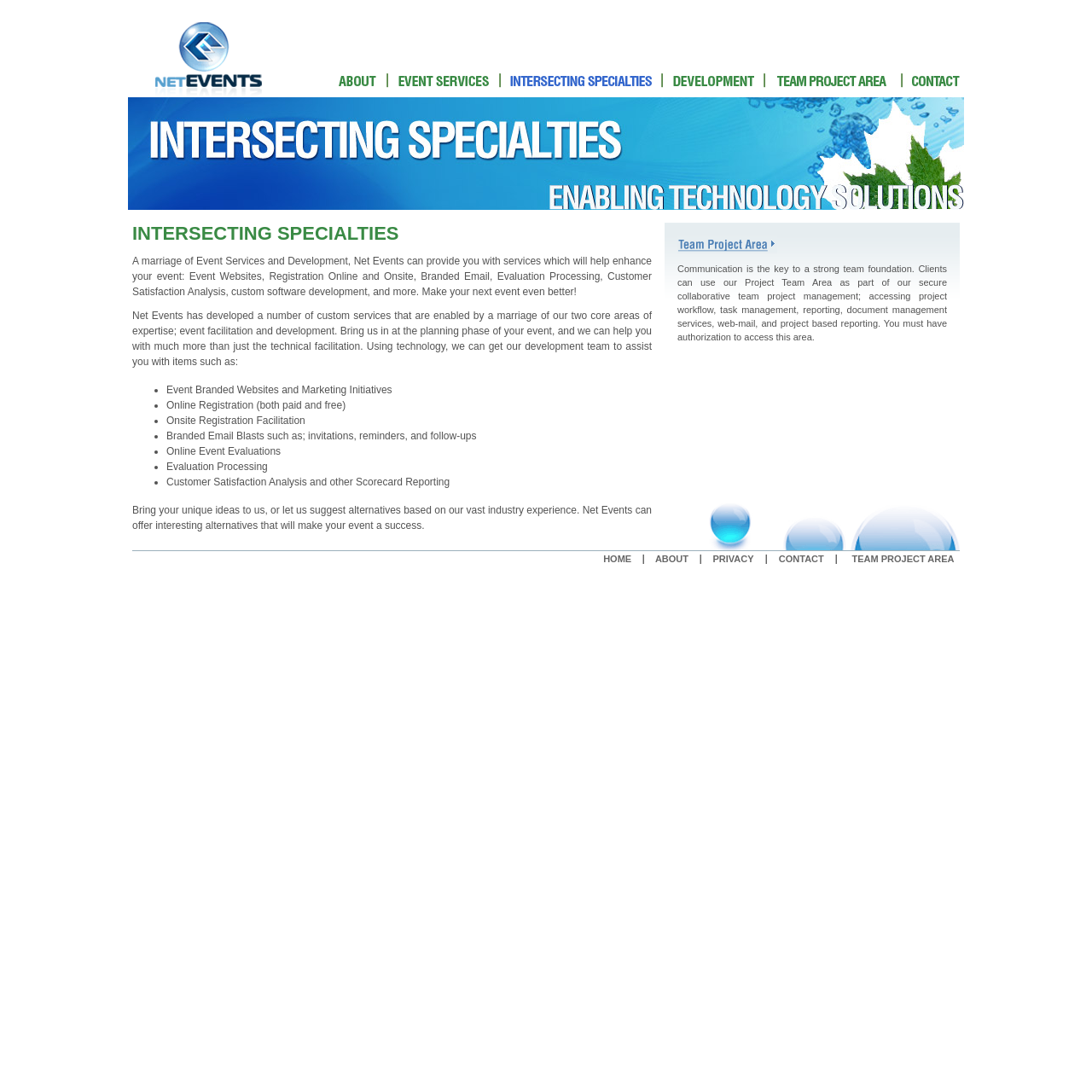Please determine the bounding box coordinates of the element's region to click in order to carry out the following instruction: "click NetEvents". The coordinates should be four float numbers between 0 and 1, i.e., [left, top, right, bottom].

[0.121, 0.08, 0.244, 0.091]